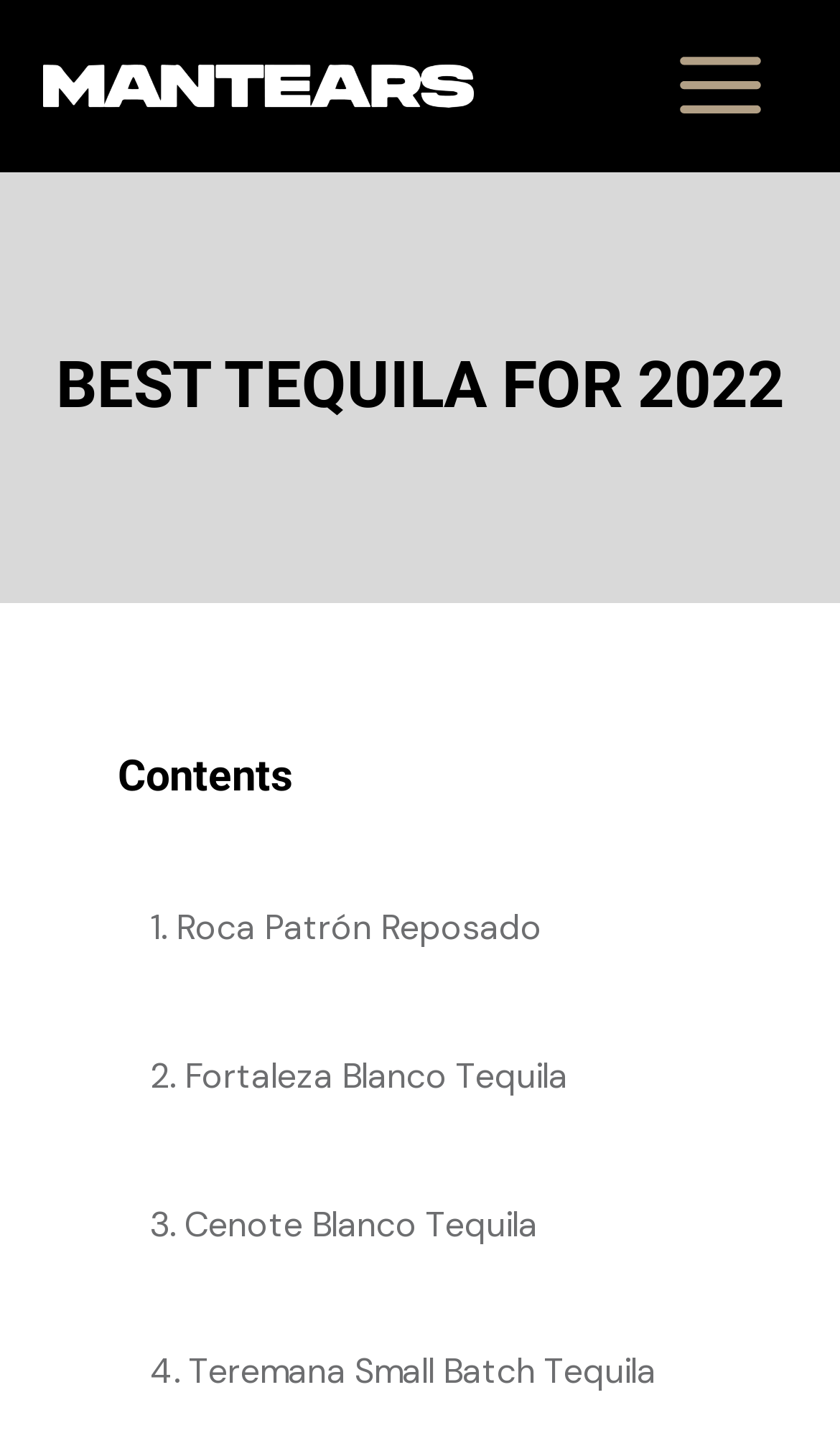Describe every aspect of the webpage in a detailed manner.

The webpage is about the best tequilas on the market, with a focus on 2022. At the top left of the page, there is a link with no descriptive text. Below it, there is a main menu button that is not expanded, accompanied by an image on its right side. 

The main content of the page is headed by a large title "BEST TEQUILA FOR 2022" that spans almost the entire width of the page. Below this title, there is a "Contents" heading that is positioned roughly at the top third of the page. 

Under the "Contents" heading, there are four links listed vertically, each describing a different type of tequila: Roca Patrón Reposado, Fortaleza Blanco Tequila, Cenote Blanco Tequila, and Teremana Small Batch Tequila. These links are aligned to the left and take up about the bottom two-thirds of the page.